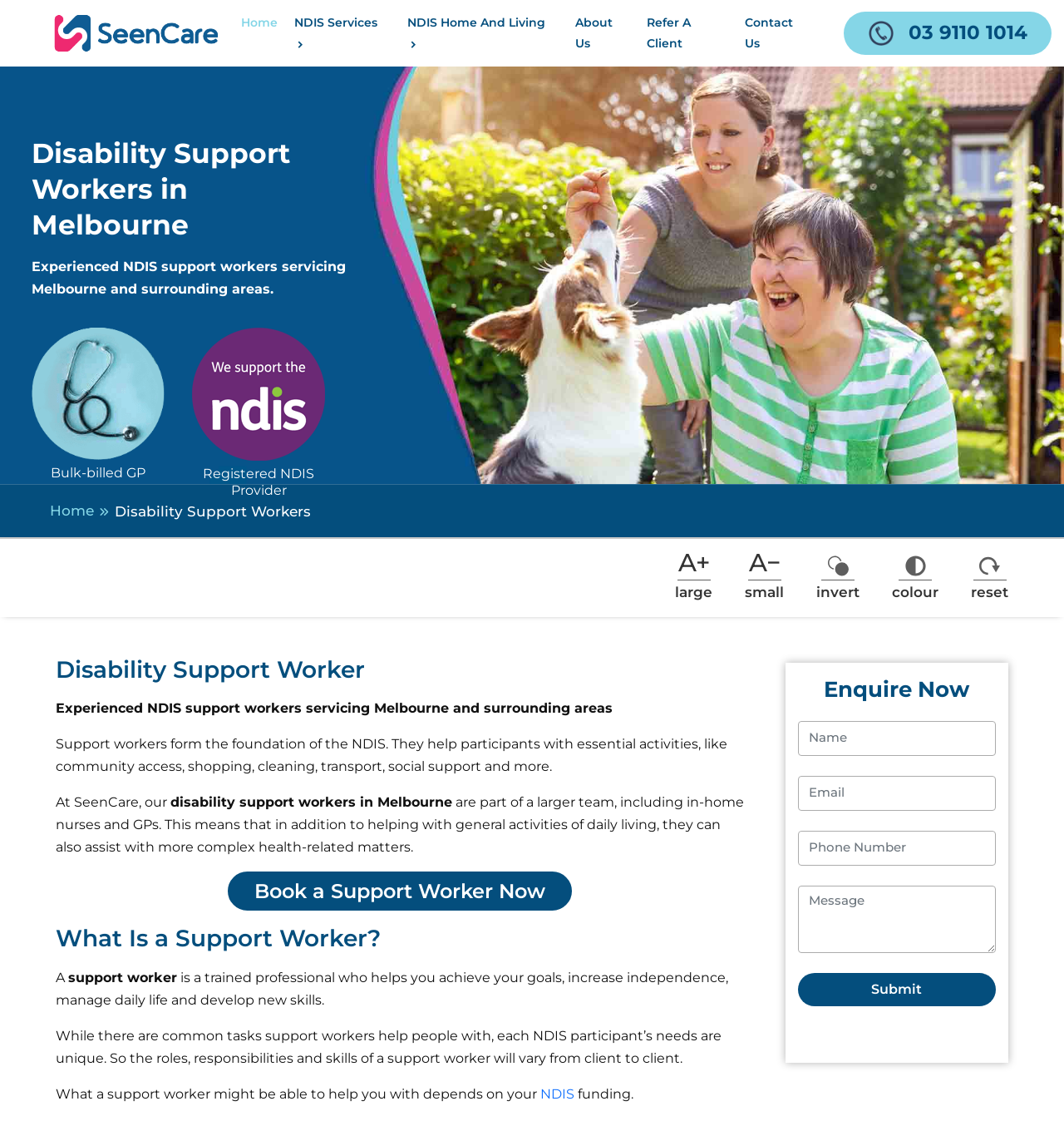Find the bounding box of the element with the following description: "03 9110 1014". The coordinates must be four float numbers between 0 and 1, formatted as [left, top, right, bottom].

[0.793, 0.011, 0.988, 0.049]